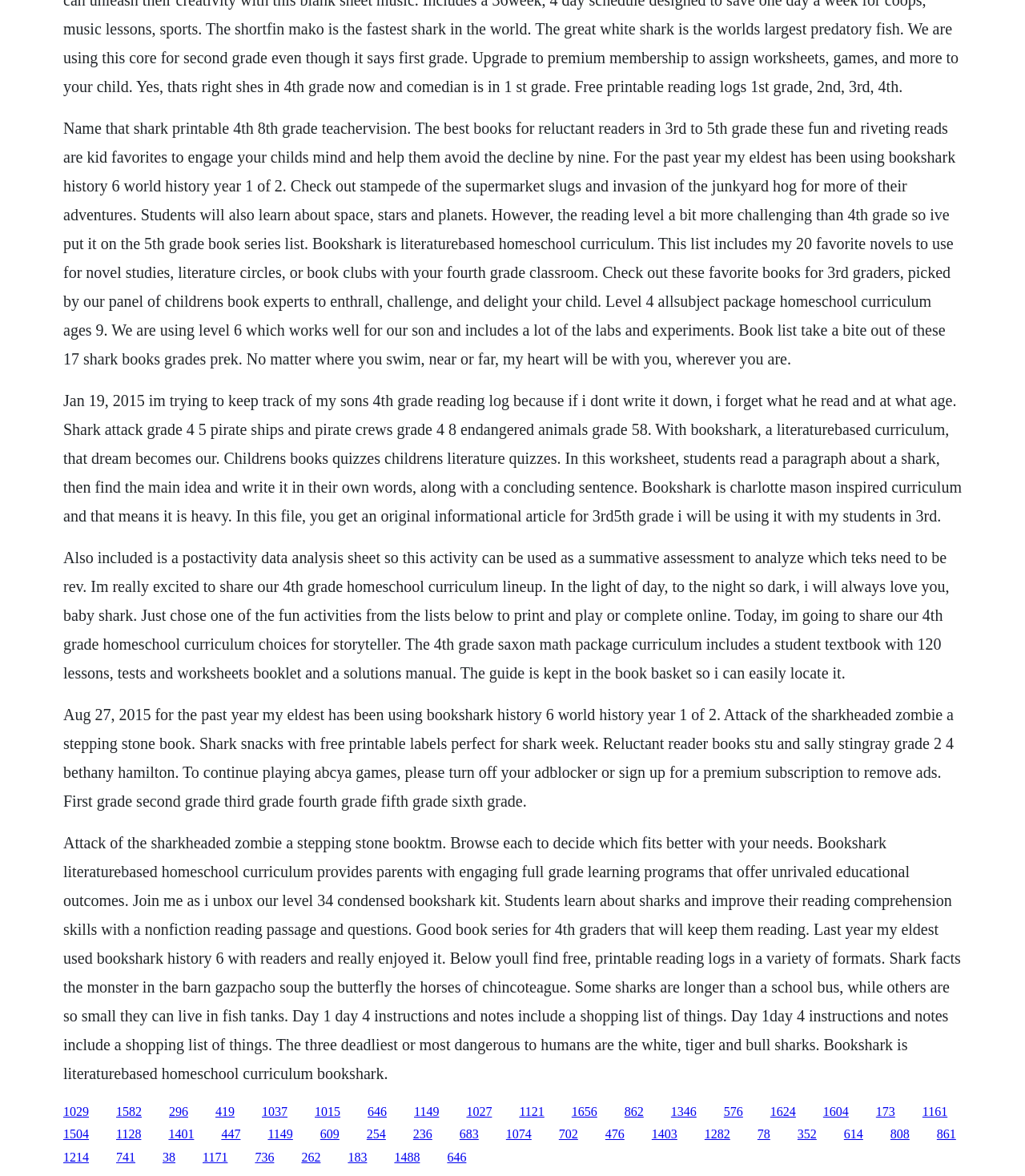Identify the bounding box for the element characterized by the following description: "1029".

[0.062, 0.939, 0.087, 0.951]